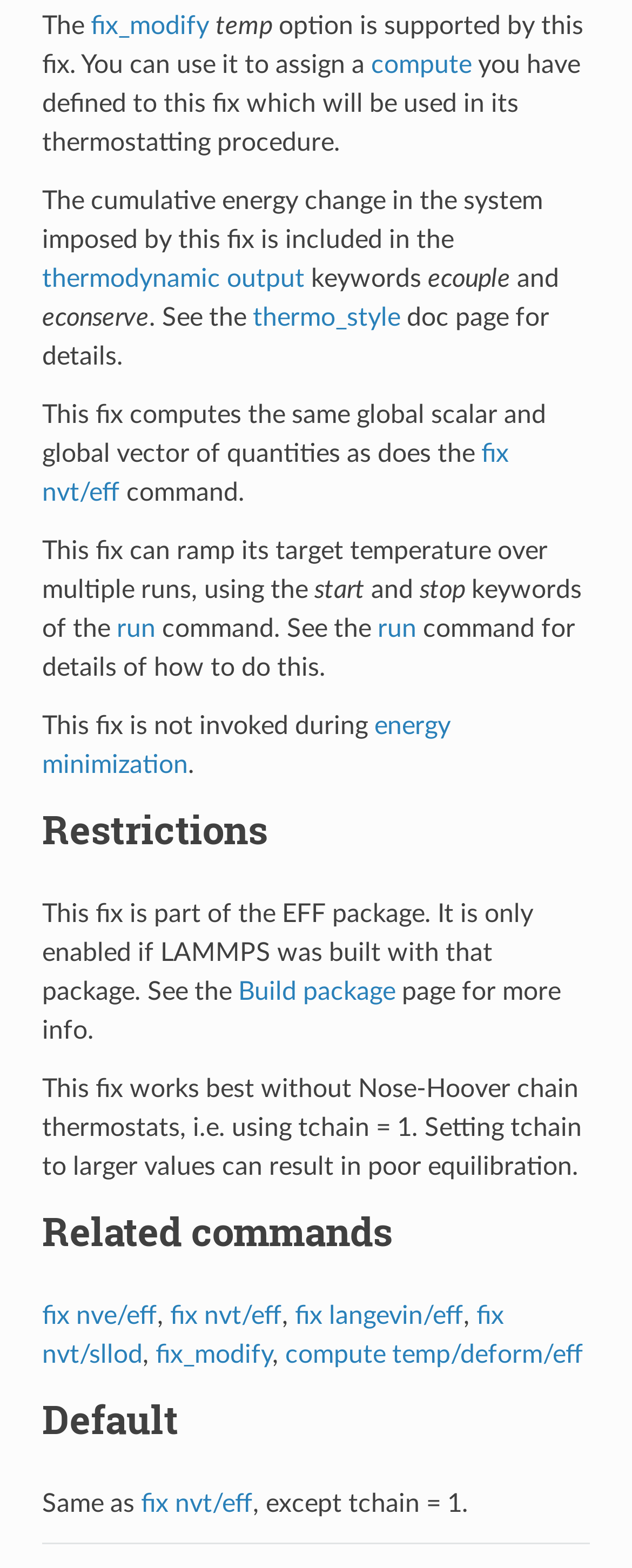Determine the coordinates of the bounding box for the clickable area needed to execute this instruction: "visit the 'thermodynamic output' page".

[0.066, 0.169, 0.482, 0.186]